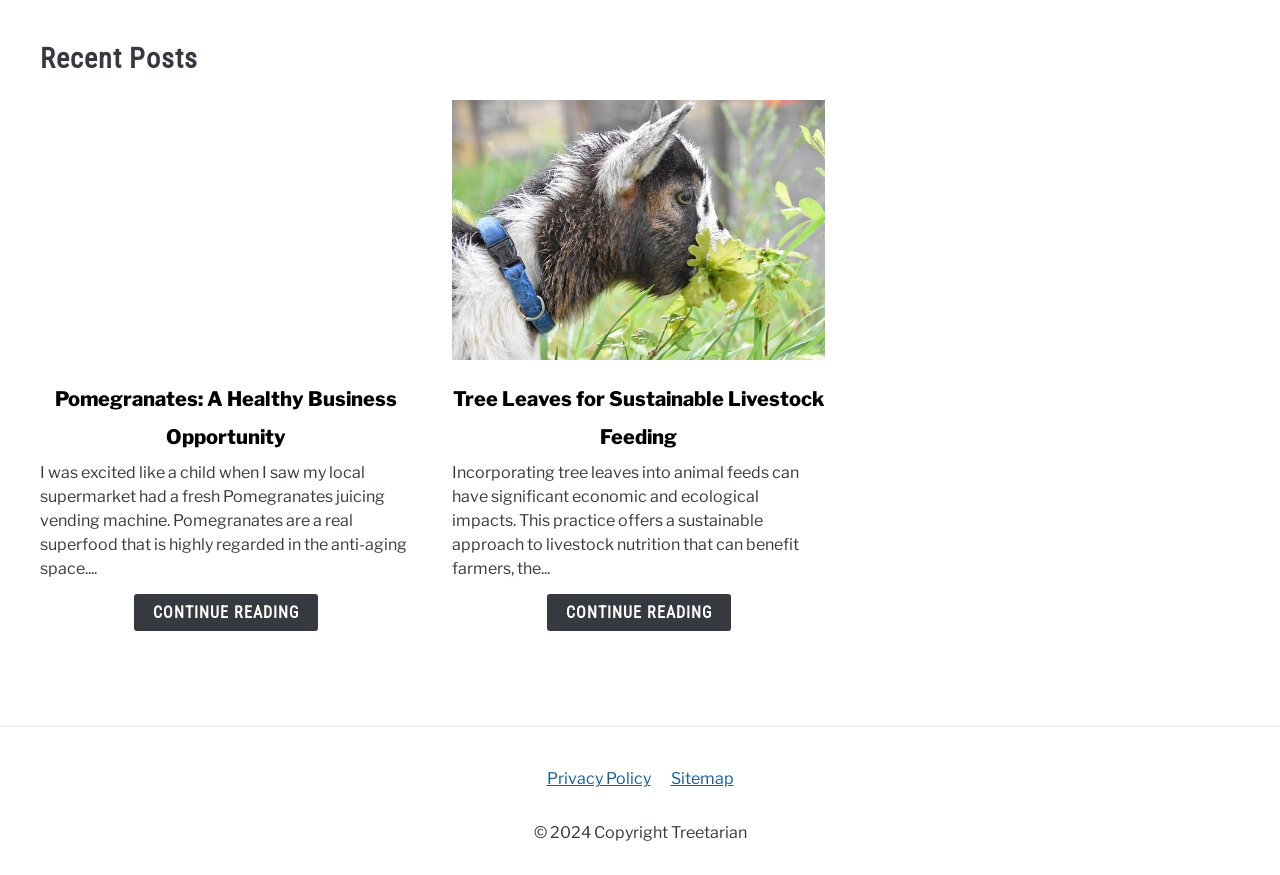Using the information in the image, could you please answer the following question in detail:
What is the copyright year mentioned at the bottom of the webpage?

The copyright year is mentioned at the bottom of the webpage as '© 2024 Copyright Treetarian', which indicates that the webpage content is copyrighted until 2024.